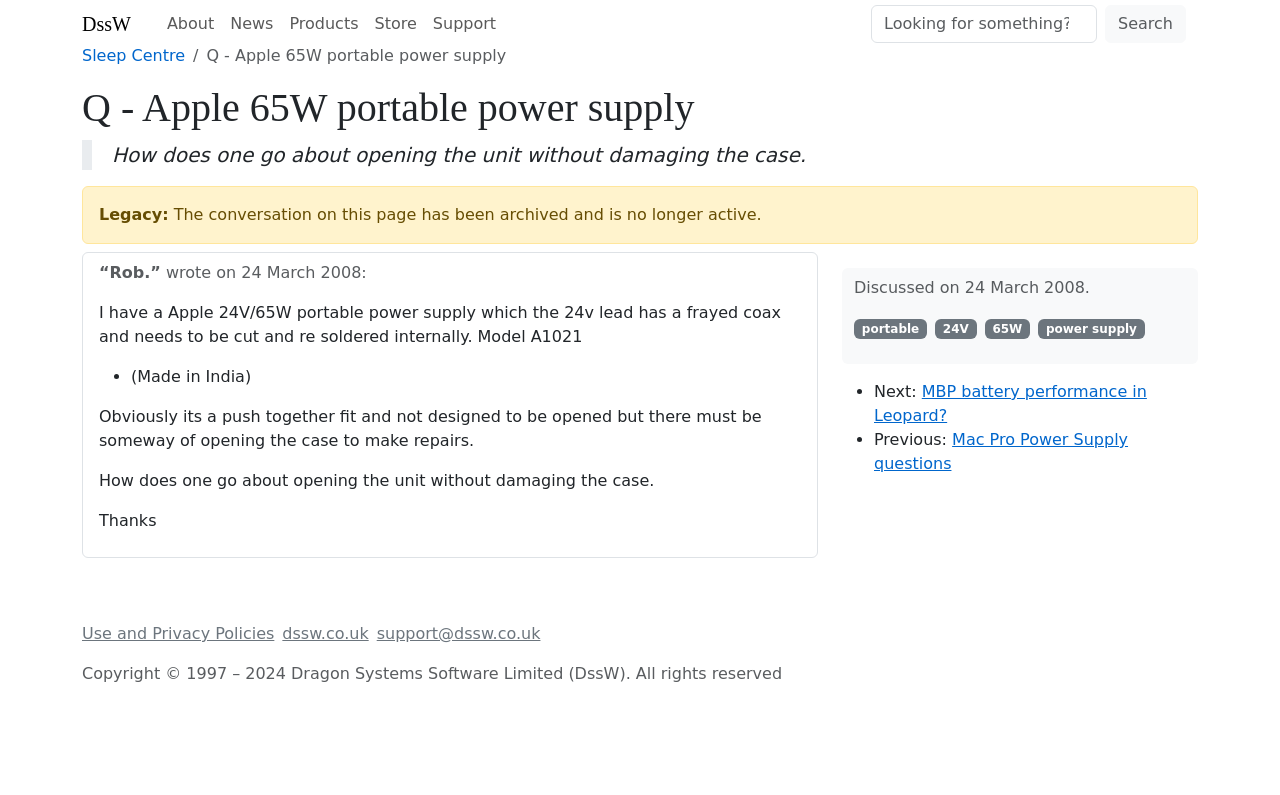Specify the bounding box coordinates of the area to click in order to execute this command: 'Click on the 'Next:' link'. The coordinates should consist of four float numbers ranging from 0 to 1, and should be formatted as [left, top, right, bottom].

[0.683, 0.481, 0.72, 0.504]